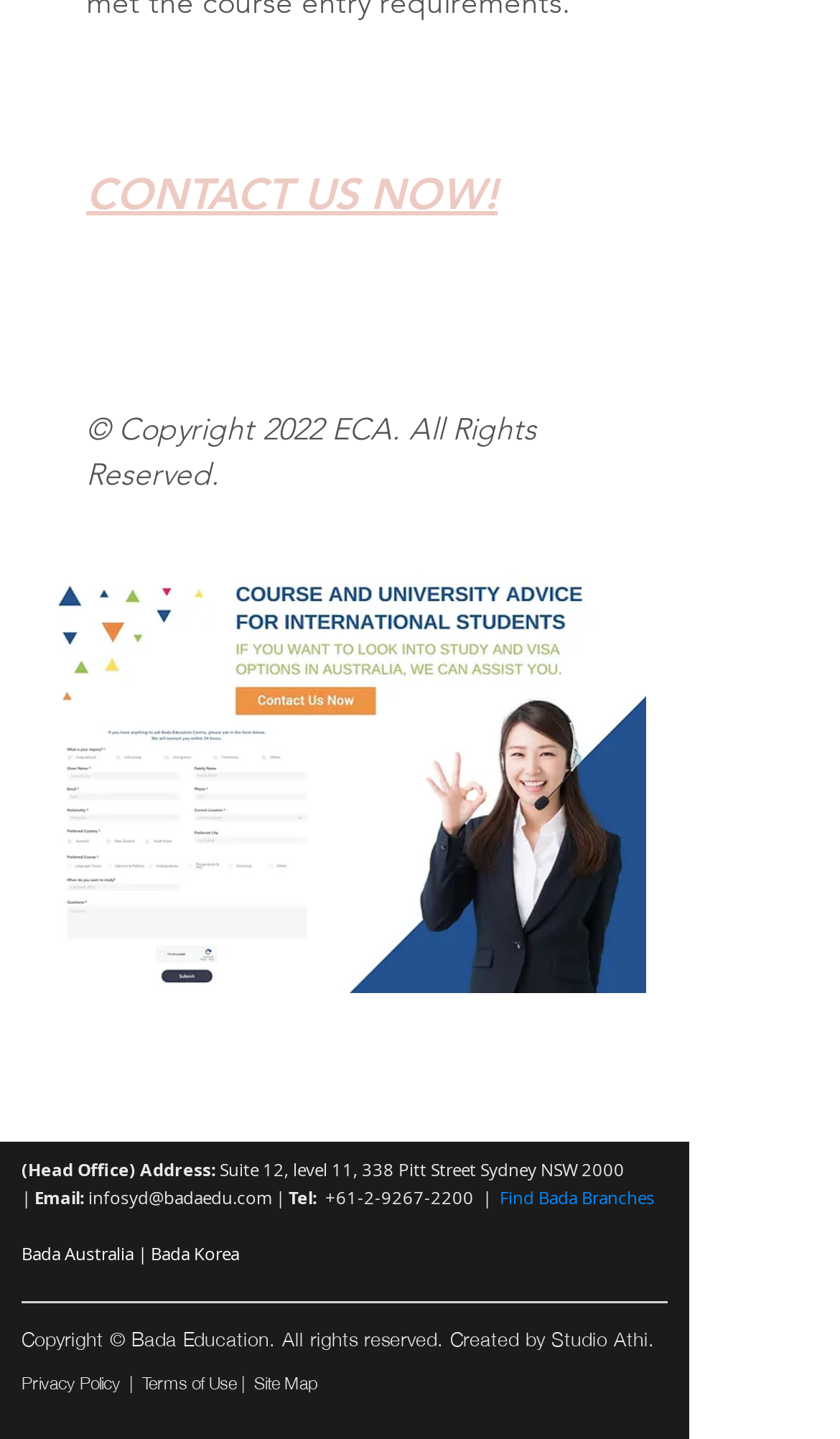From the webpage screenshot, predict the bounding box of the UI element that matches this description: "Find Bada Branches".

[0.595, 0.826, 0.779, 0.84]